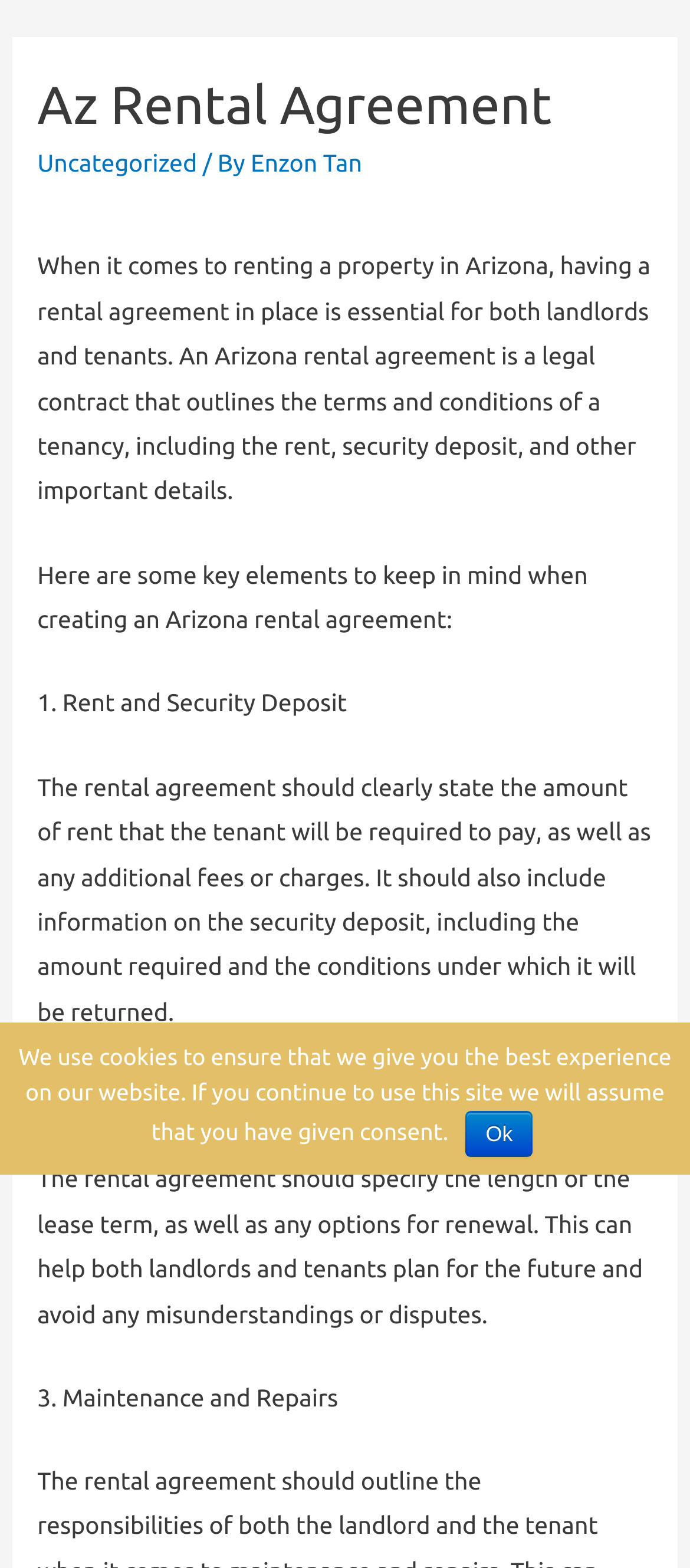Answer in one word or a short phrase: 
What is the third key element to keep in mind when creating an Arizona rental agreement?

Maintenance and Repairs